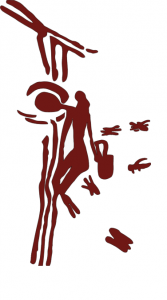What is the style of the image inspired by? From the image, respond with a single word or brief phrase.

Prehistoric cave paintings